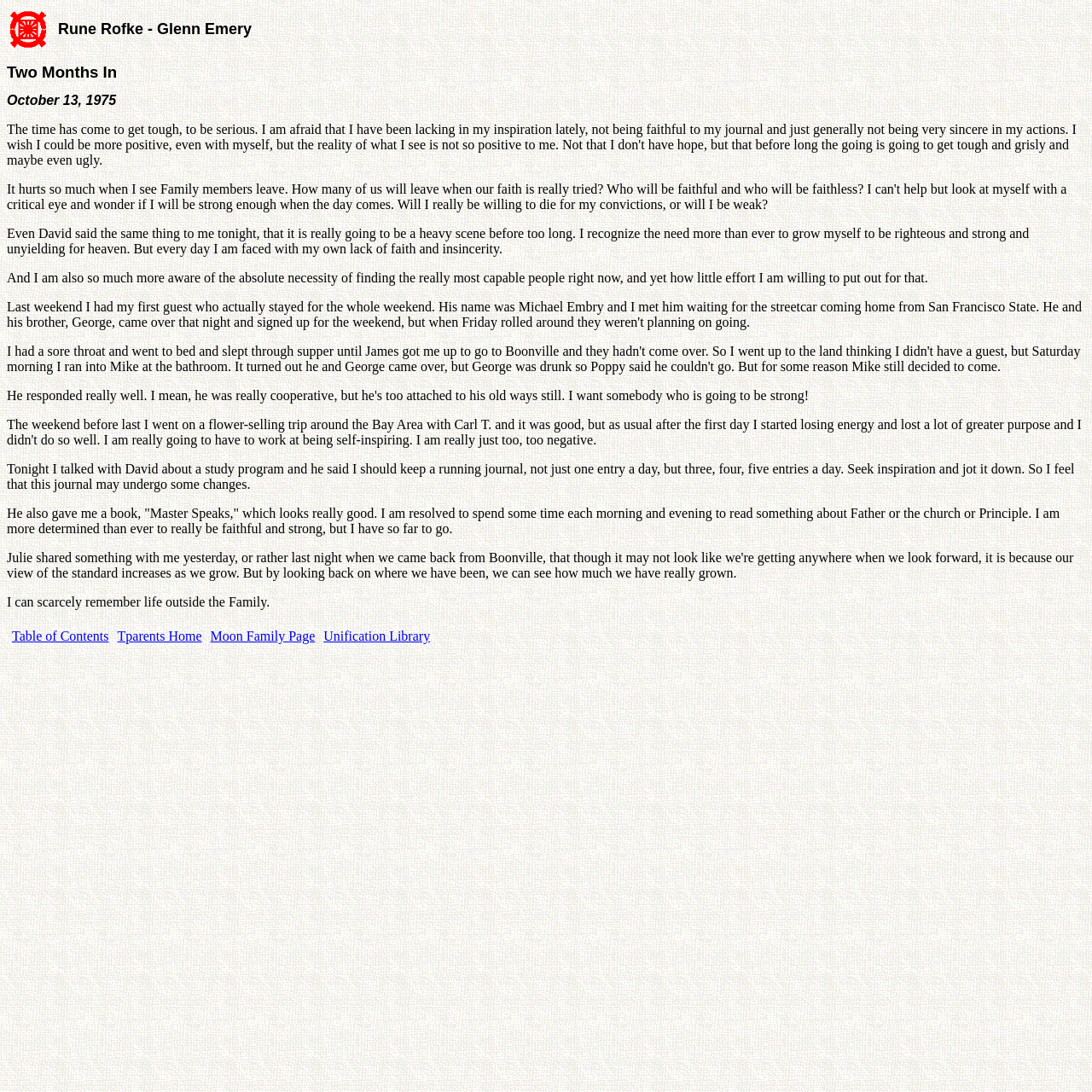Please determine and provide the text content of the webpage's heading.

Two Months In